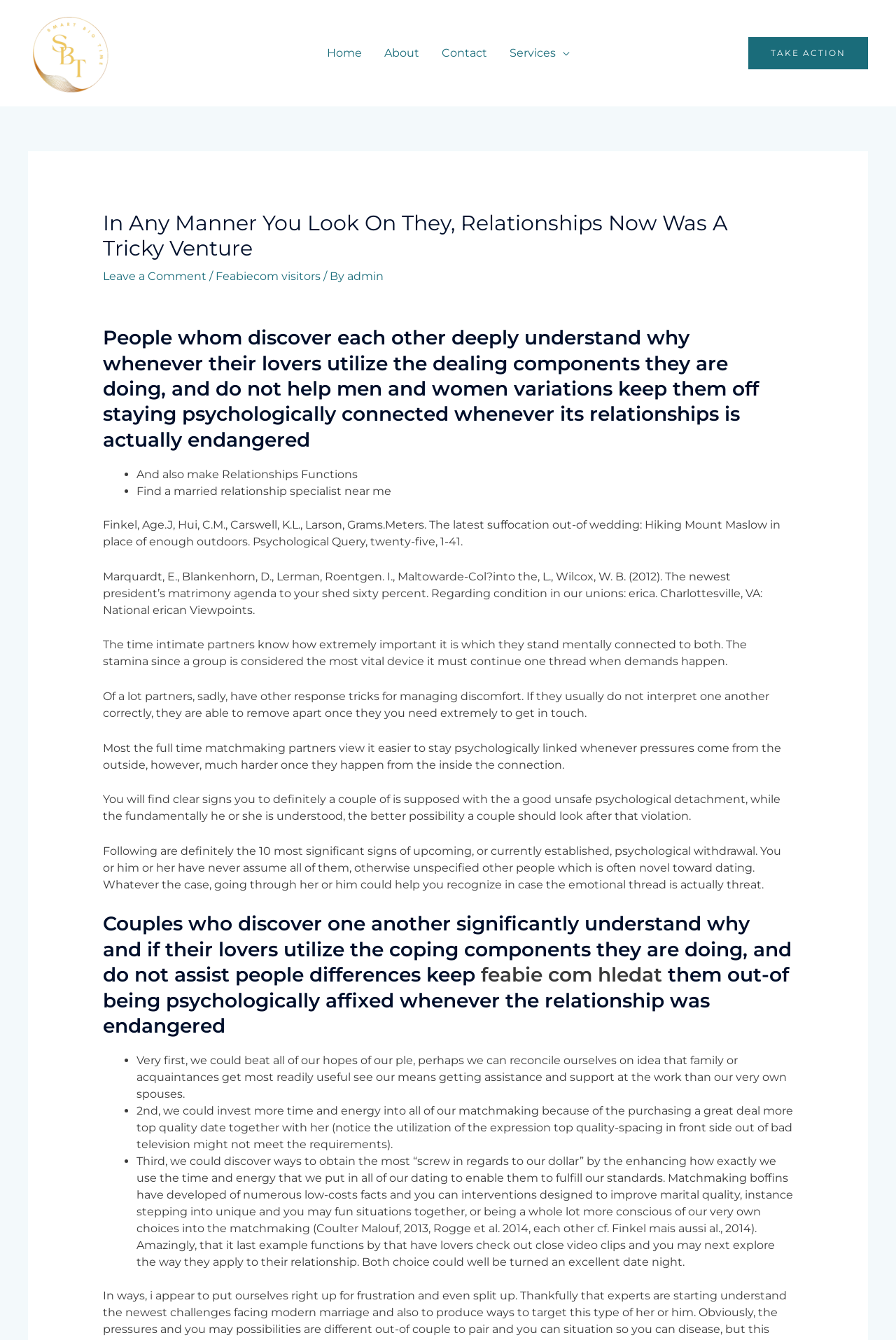Extract the main title from the webpage and generate its text.

In Any Manner You Look On They, Relationships Now Was A Tricky Venture